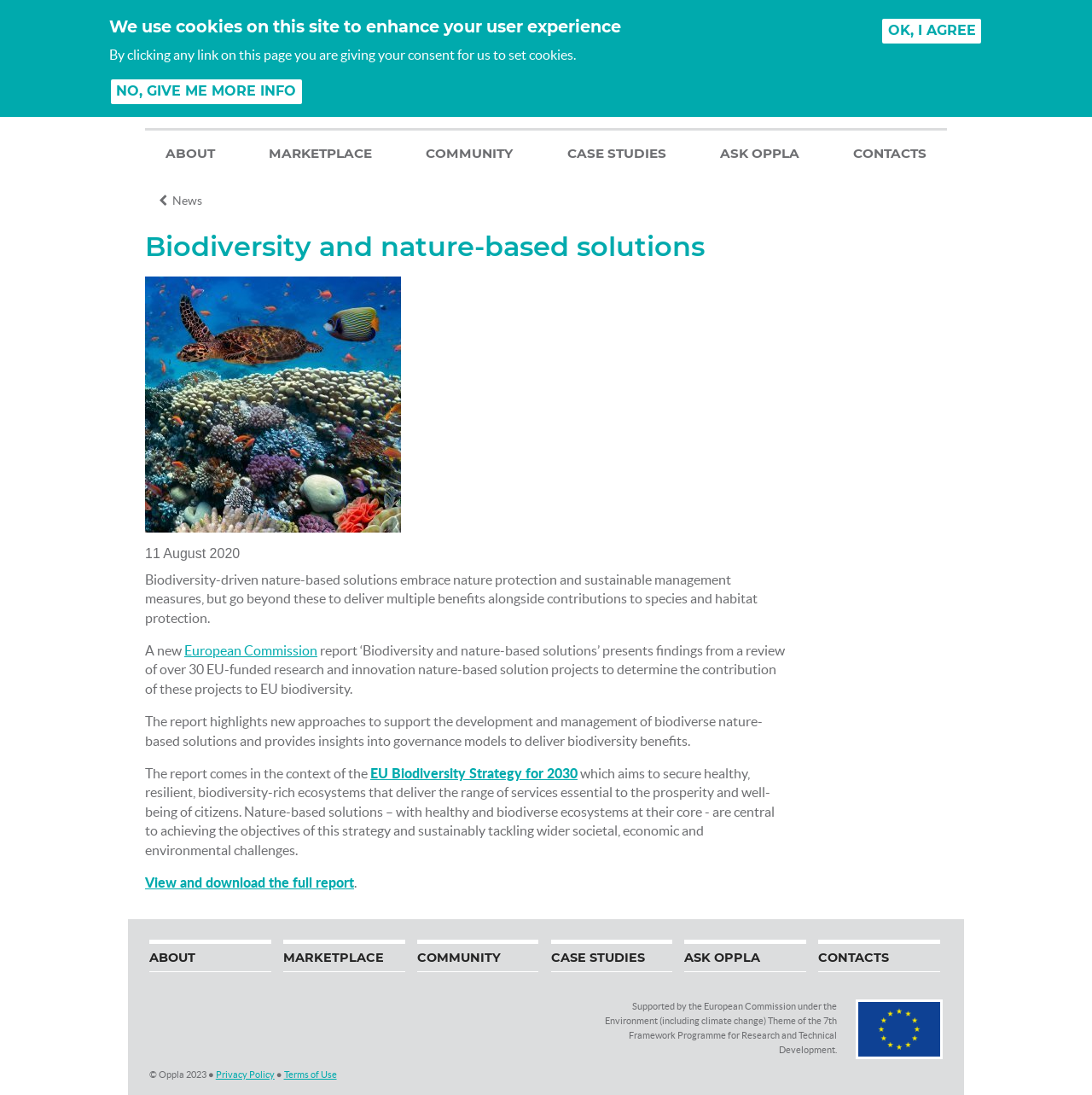Find the bounding box coordinates of the element I should click to carry out the following instruction: "Check the EU Biodiversity Strategy for 2030".

[0.339, 0.697, 0.529, 0.715]